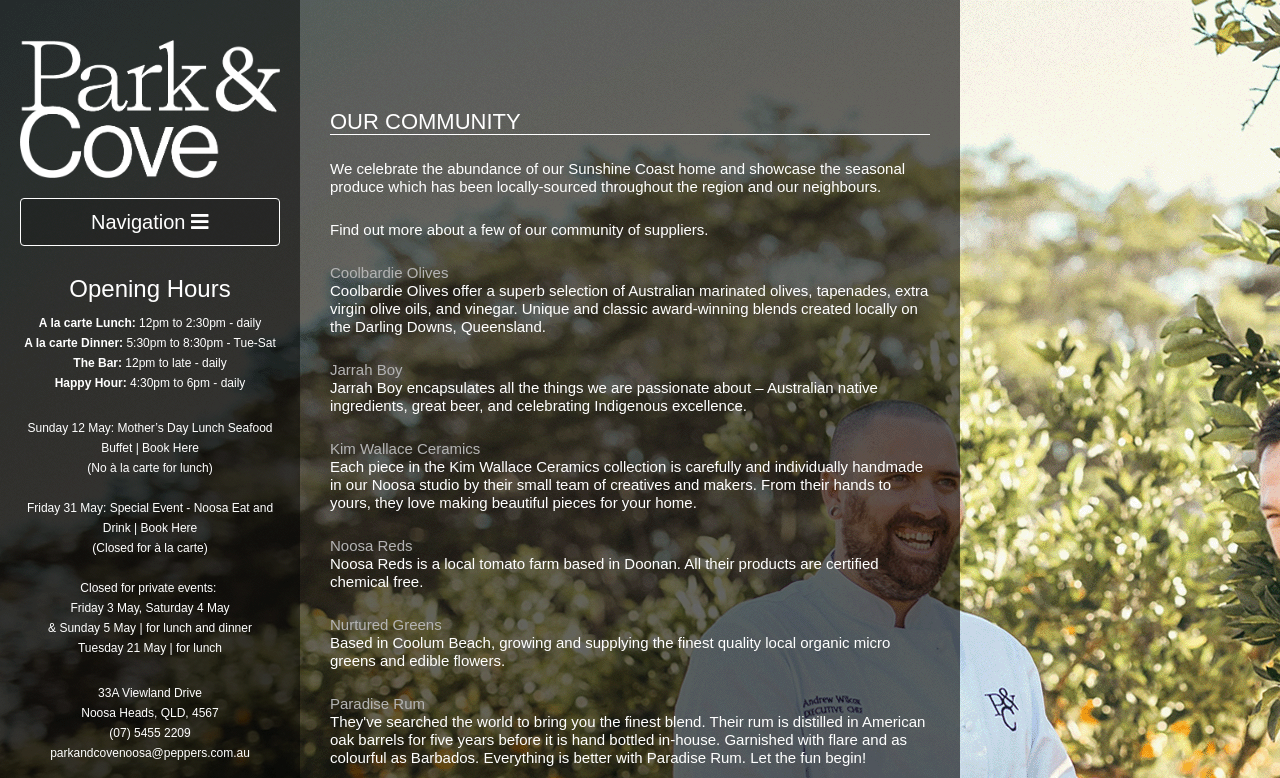What is the purpose of the links?
Identify the answer in the screenshot and reply with a single word or phrase.

To learn more